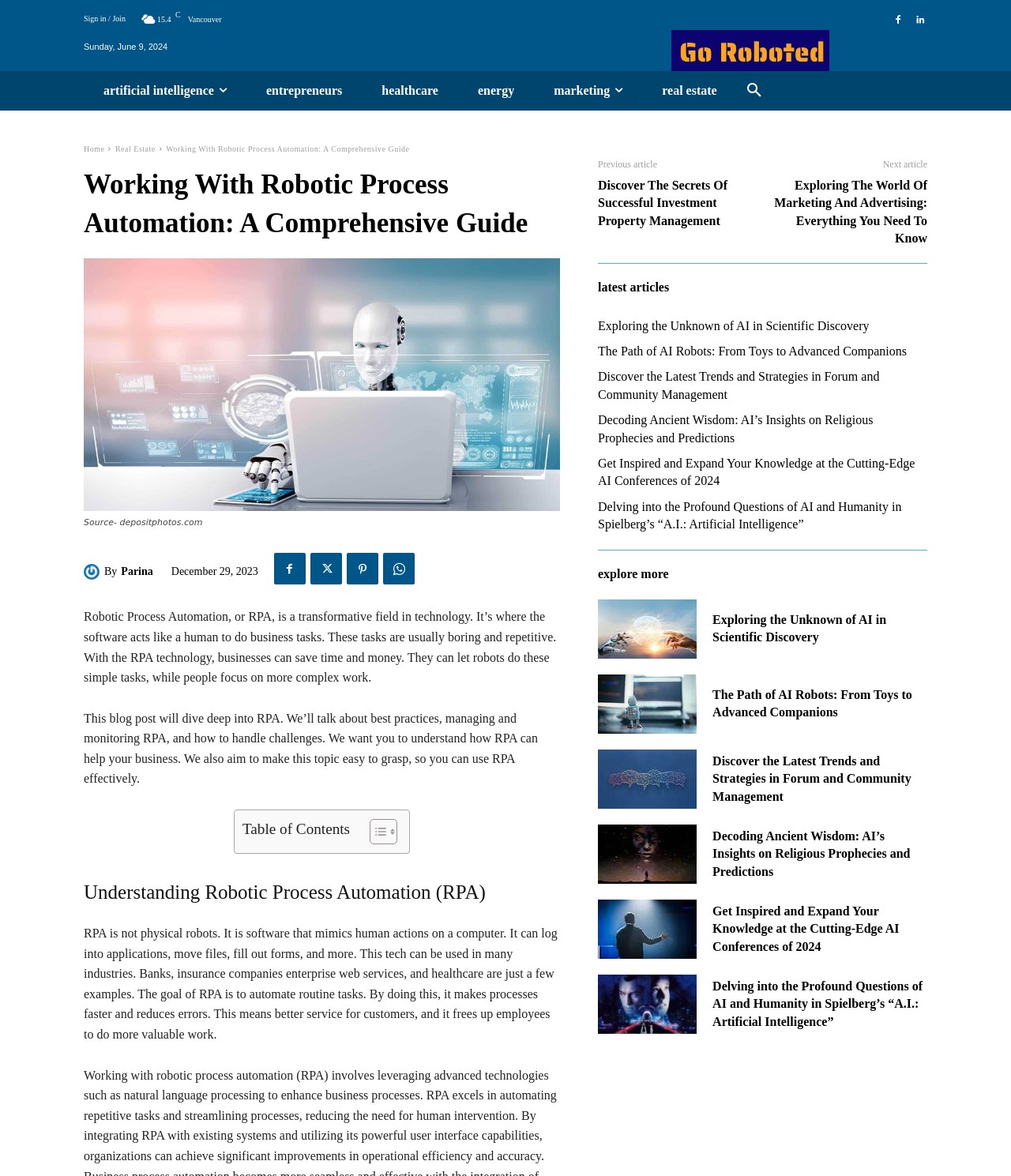Refer to the screenshot and answer the following question in detail:
What is the topic of this blog post?

The topic of this blog post is Robotic Process Automation (RPA) as indicated by the heading 'Working With Robotic Process Automation: A Comprehensive Guide' and the content of the post which discusses RPA, its benefits, and how to implement it.